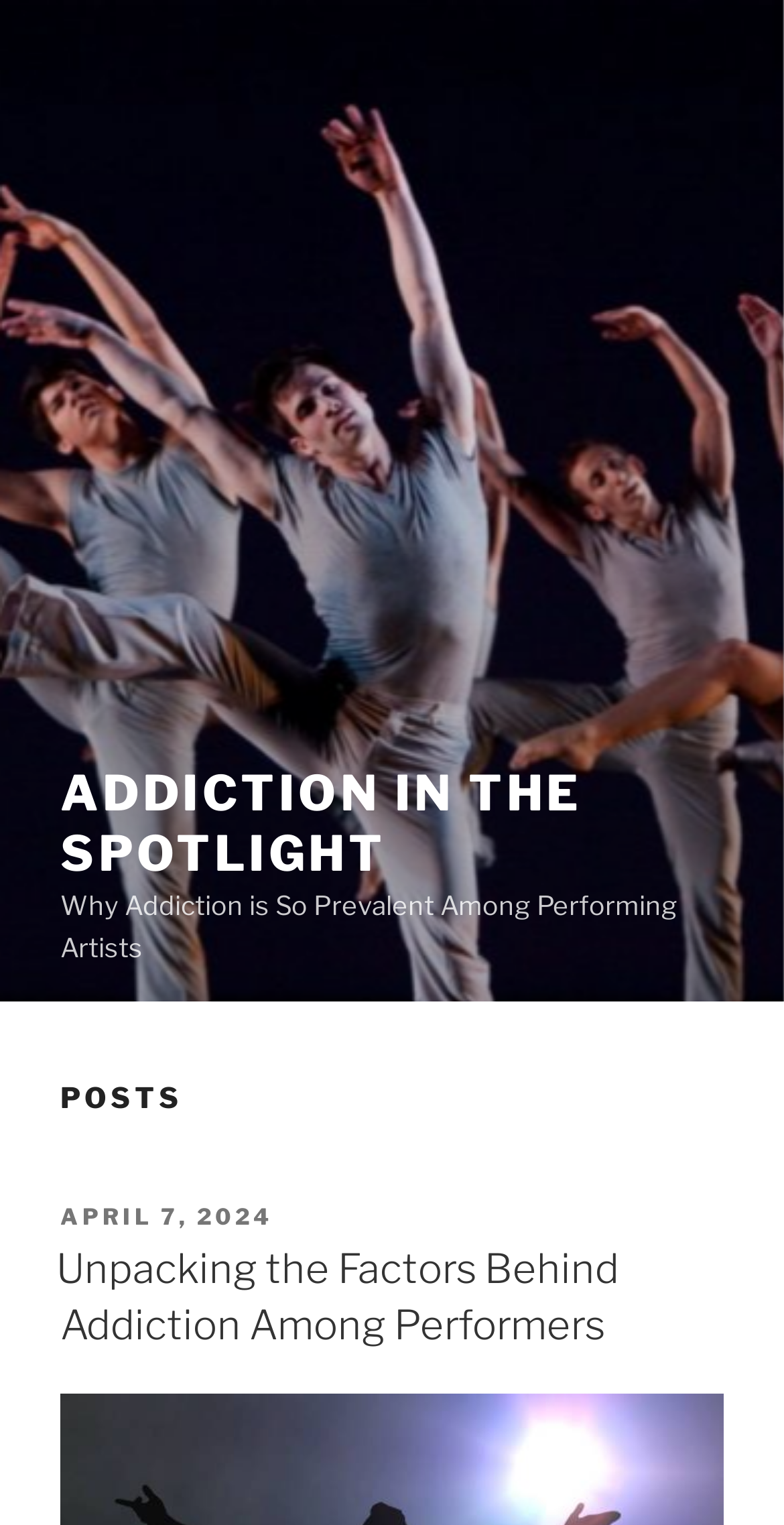Using the information from the screenshot, answer the following question thoroughly:
What is the date of the post 'Unpacking the Factors Behind Addiction Among Performers'?

I located the 'POSTED ON' text and the corresponding date 'APRIL 7, 2024' which is associated with the post 'Unpacking the Factors Behind Addiction Among Performers'.